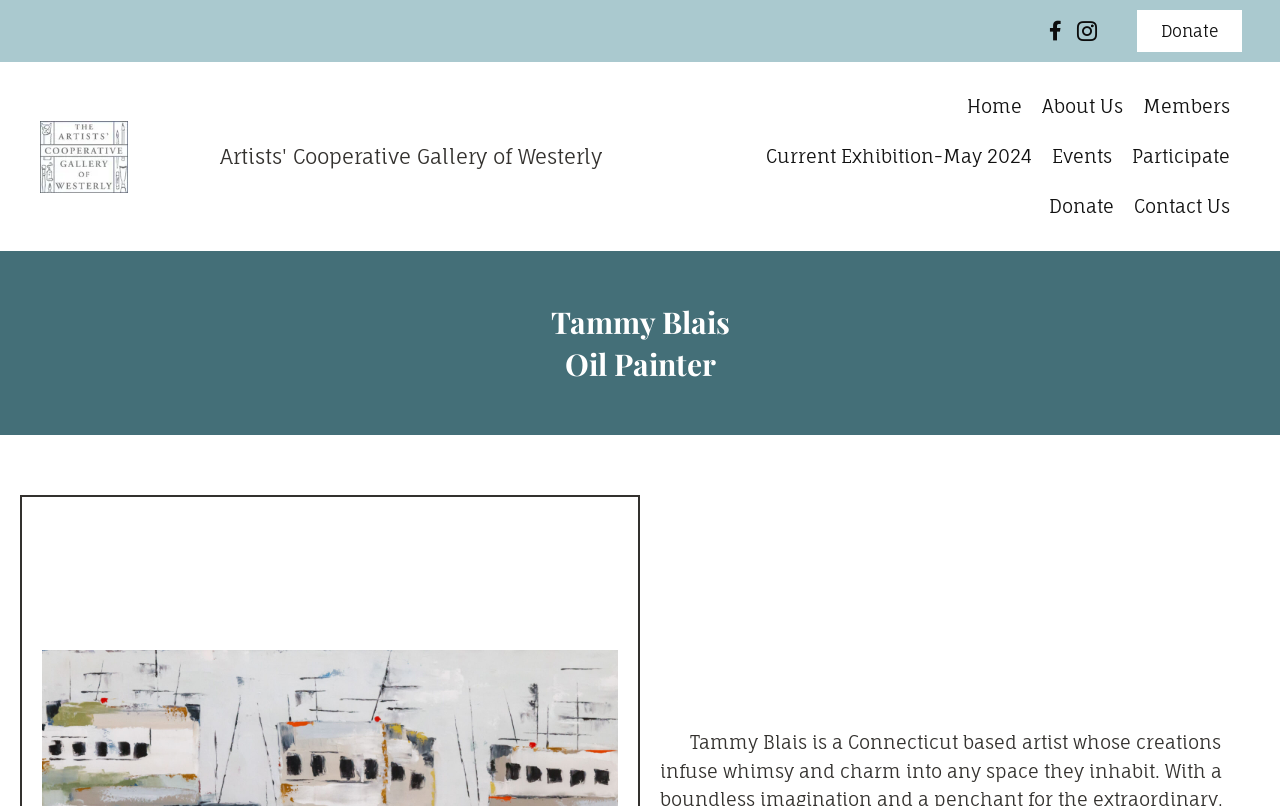How many links are in the navigation menu?
Provide a comprehensive and detailed answer to the question.

The navigation menu has 8 links, which are 'Home', 'About Us', 'Members', 'Current Exhibition-May 2024', 'Events', 'Participate', 'Donate', and 'Contact Us'.